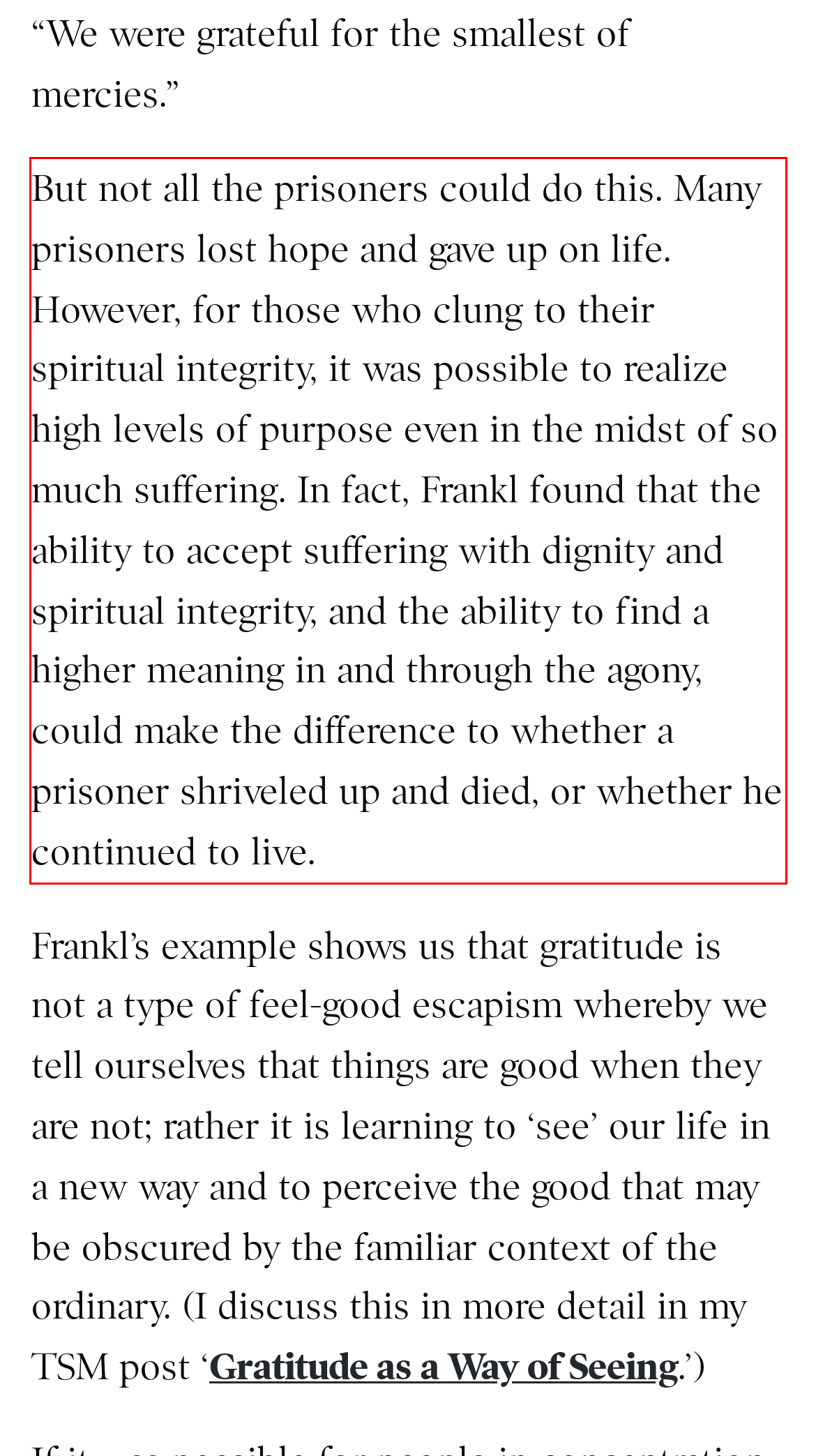Locate the red bounding box in the provided webpage screenshot and use OCR to determine the text content inside it.

But not all the prisoners could do this. Many prisoners lost hope and gave up on life. However, for those who clung to their spiritual integrity, it was possible to realize high levels of purpose even in the midst of so much suffering. In fact, Frankl found that the ability to accept suffering with dignity and spiritual integrity, and the ability to find a higher meaning in and through the agony, could make the difference to whether a prisoner shriveled up and died, or whether he continued to live.